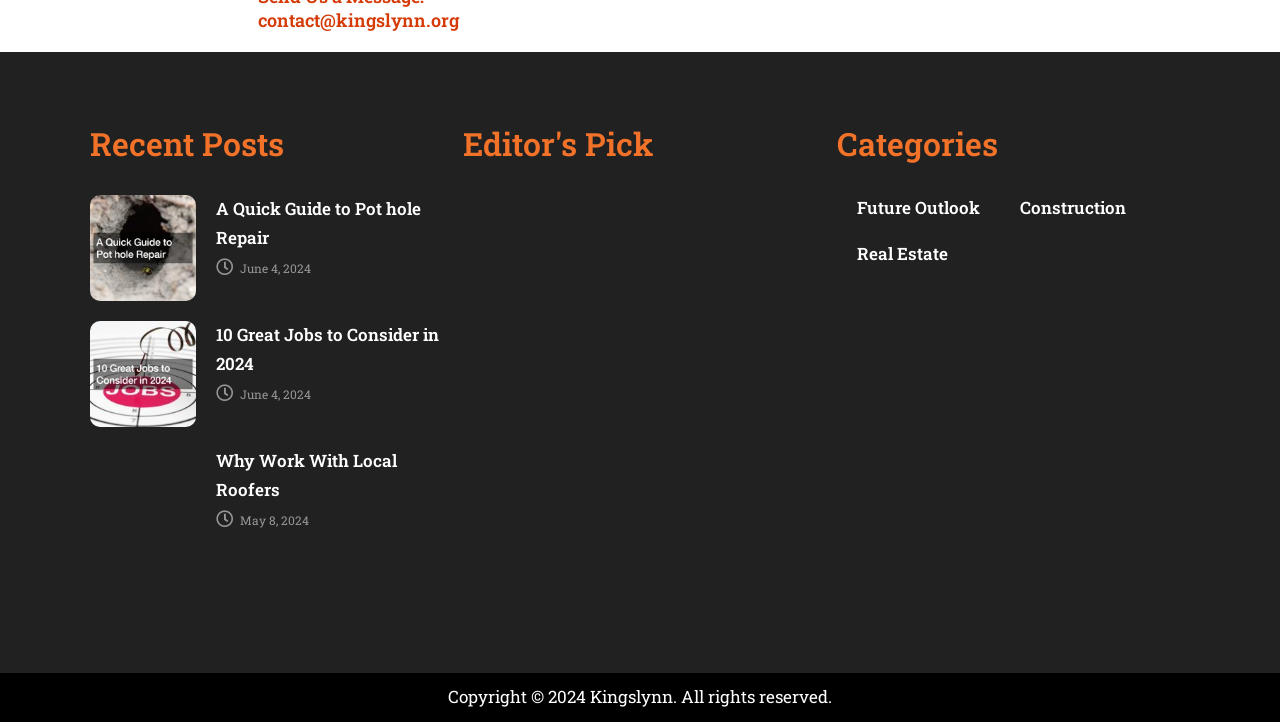Predict the bounding box coordinates of the area that should be clicked to accomplish the following instruction: "visit future outlook page". The bounding box coordinates should consist of four float numbers between 0 and 1, i.e., [left, top, right, bottom].

[0.654, 0.257, 0.781, 0.32]